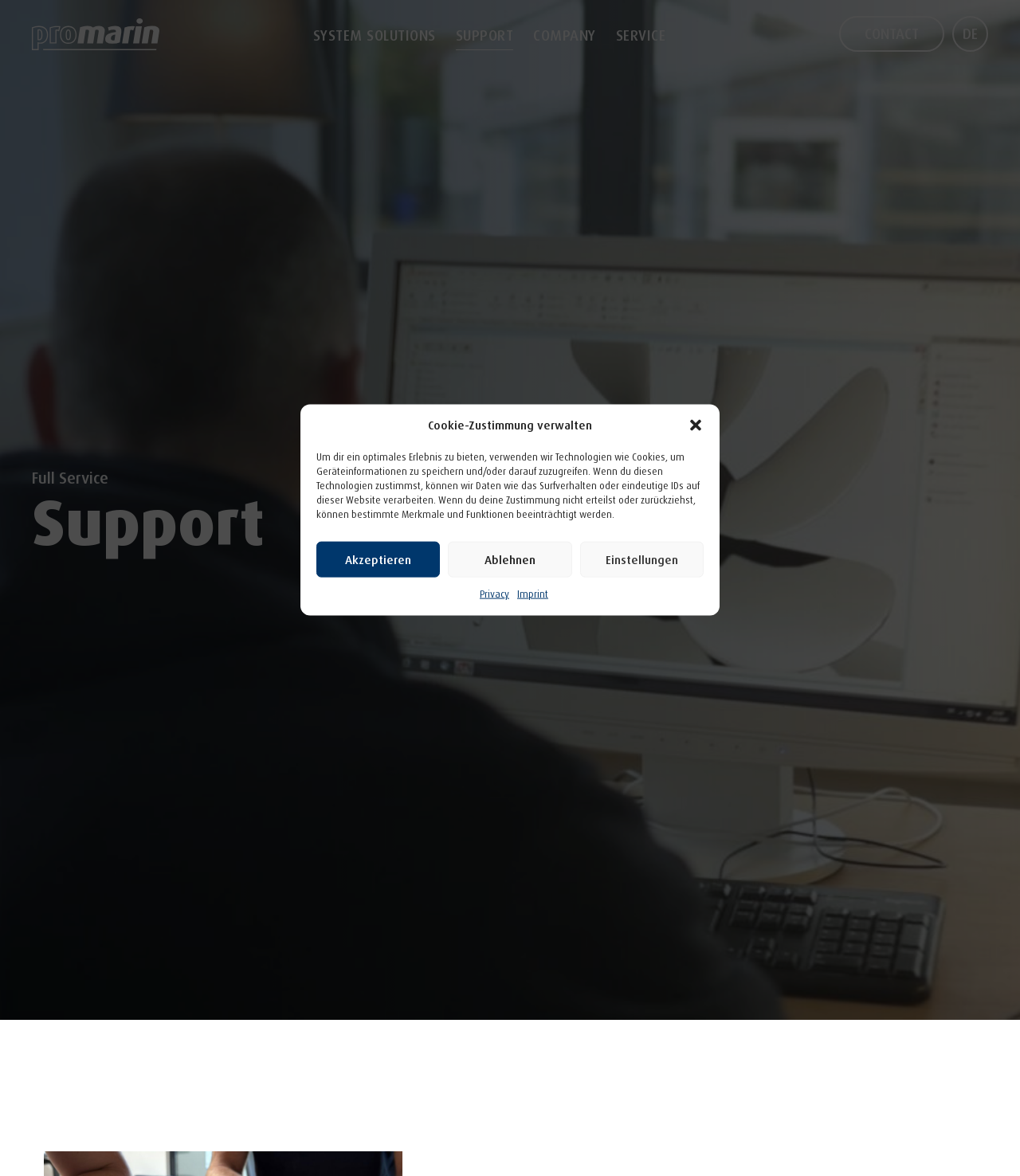What is the language of the webpage? Based on the image, give a response in one word or a short phrase.

German